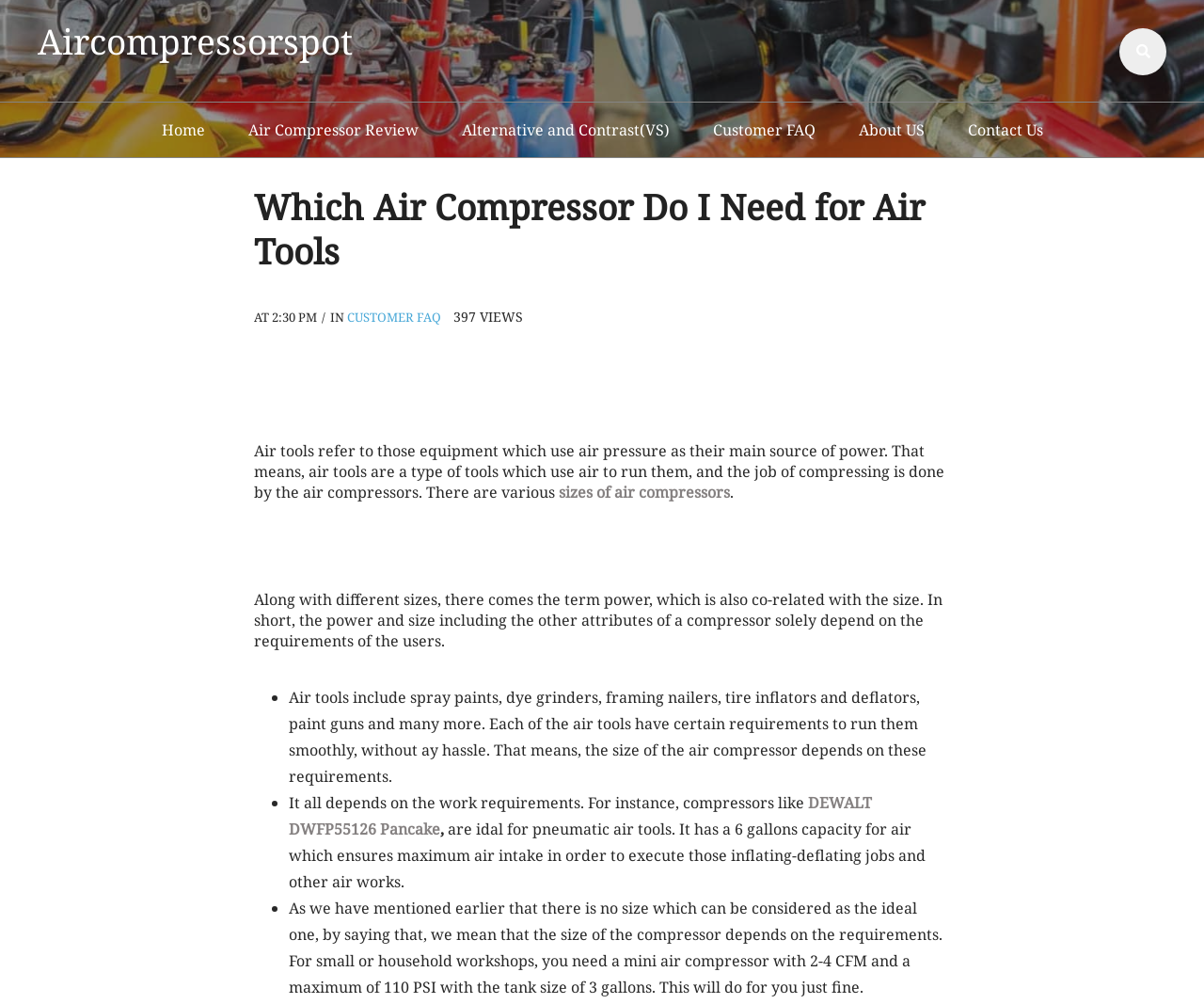Determine the bounding box coordinates of the clickable element necessary to fulfill the instruction: "click on sizes of air compressors". Provide the coordinates as four float numbers within the 0 to 1 range, i.e., [left, top, right, bottom].

[0.464, 0.48, 0.606, 0.5]